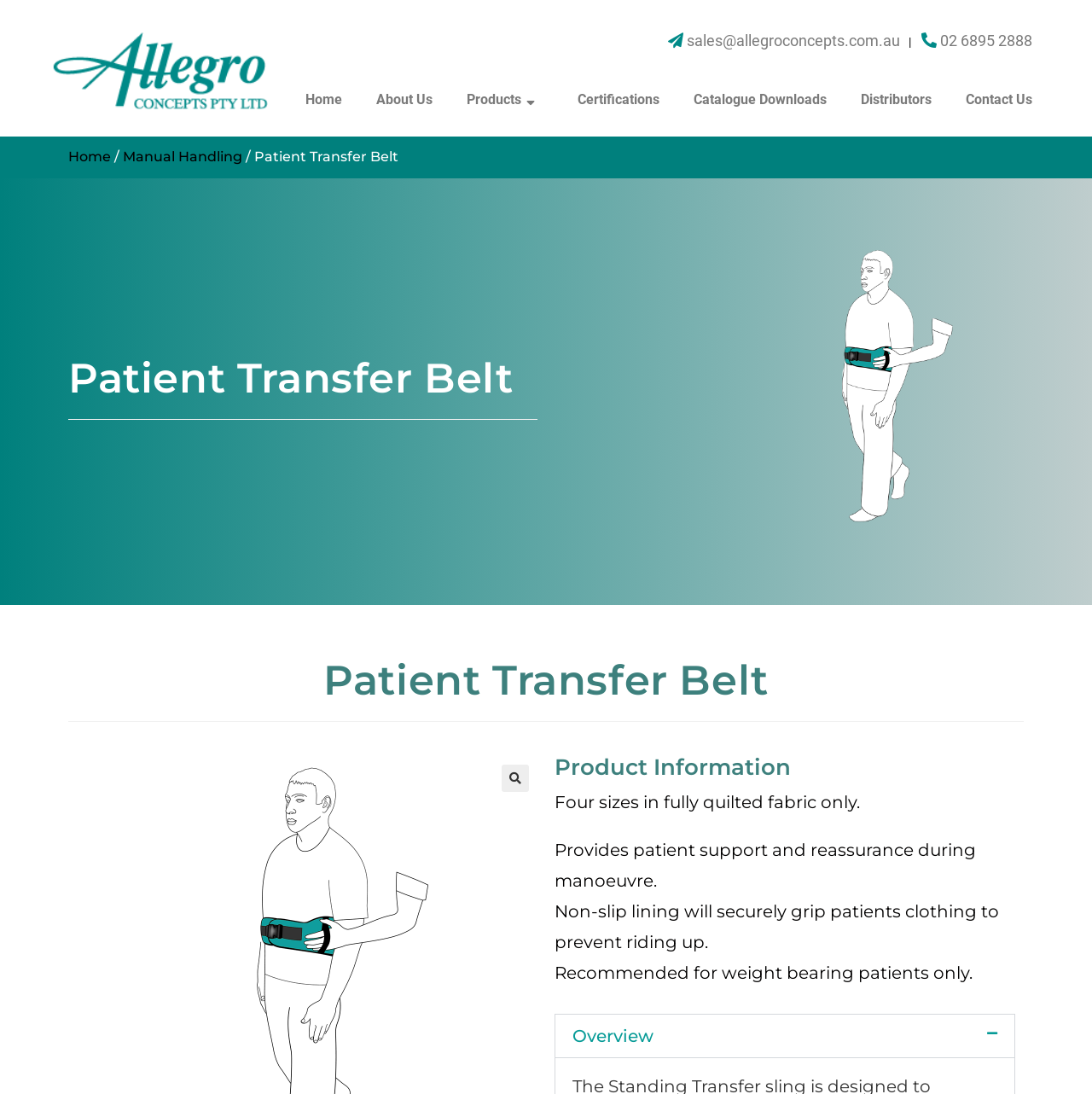Provide your answer in a single word or phrase: 
How many sizes are available for this product?

Four